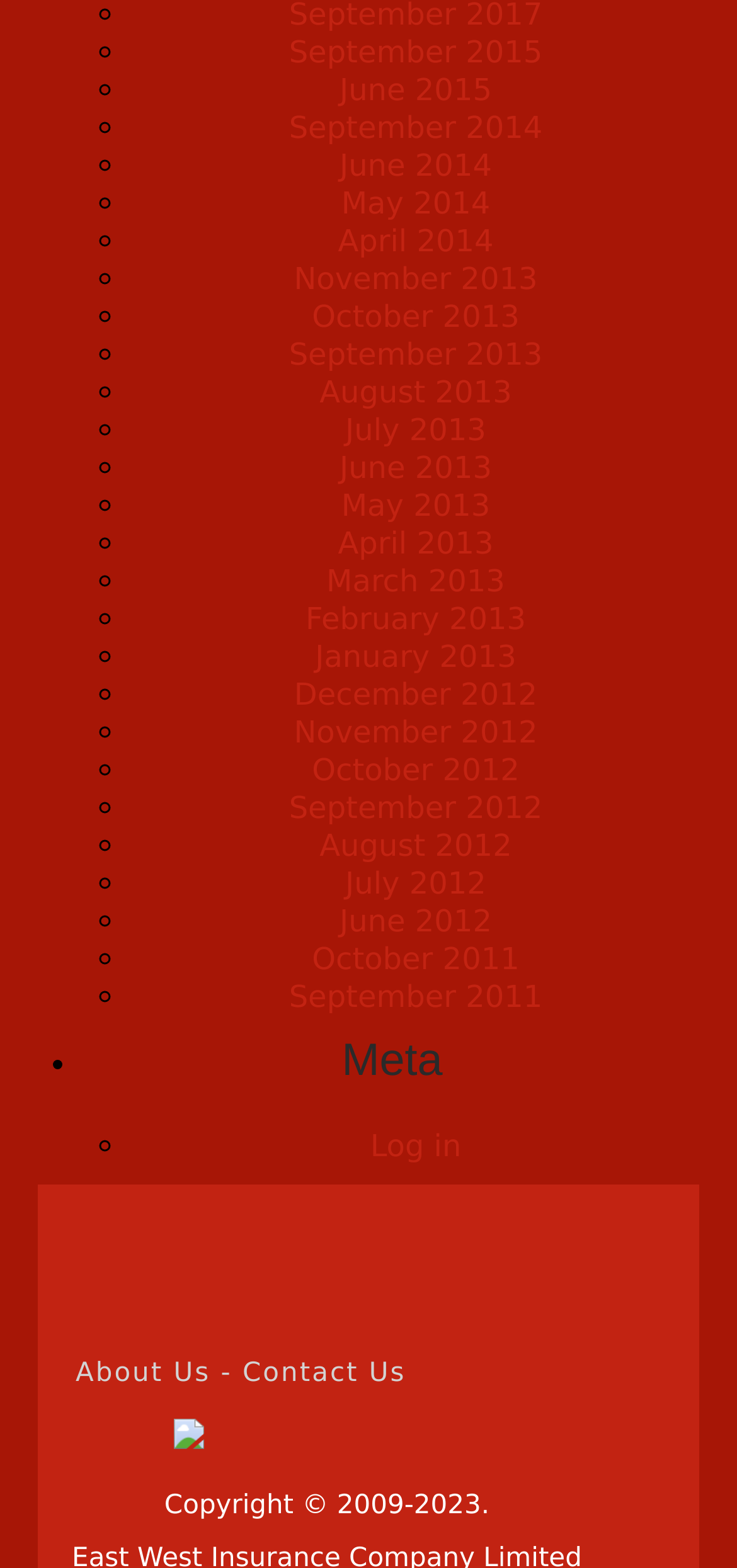Given the element description, predict the bounding box coordinates in the format (top-left x, top-left y, bottom-right x, bottom-right y), using floating point numbers between 0 and 1: April 2014

[0.458, 0.142, 0.67, 0.165]